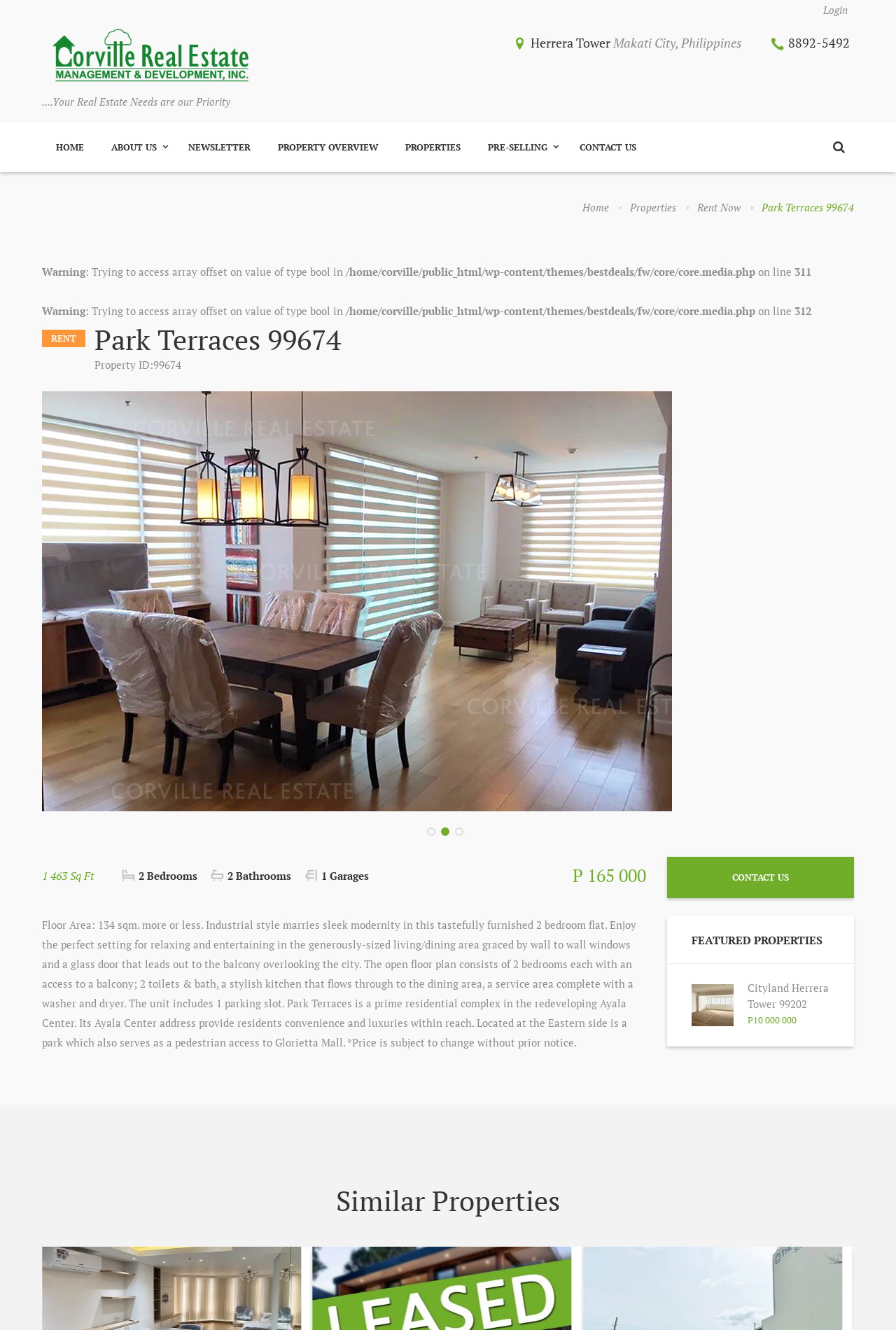Identify the bounding box coordinates of the clickable section necessary to follow the following instruction: "Click on Login". The coordinates should be presented as four float numbers from 0 to 1, i.e., [left, top, right, bottom].

[0.912, 0.0, 0.953, 0.015]